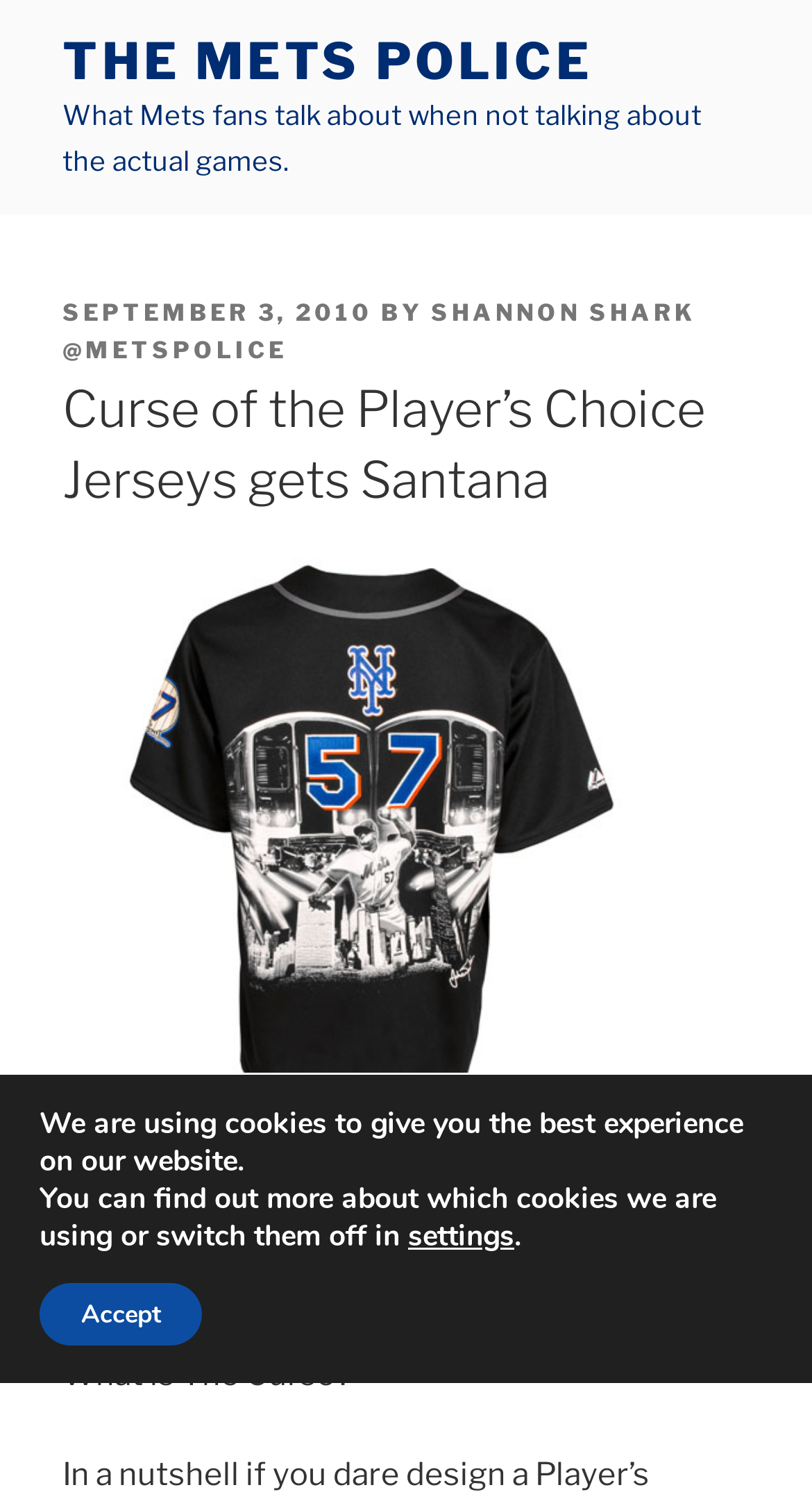Who is the author of the article?
Answer the question using a single word or phrase, according to the image.

SHANNON SHARK @METSPOLICE